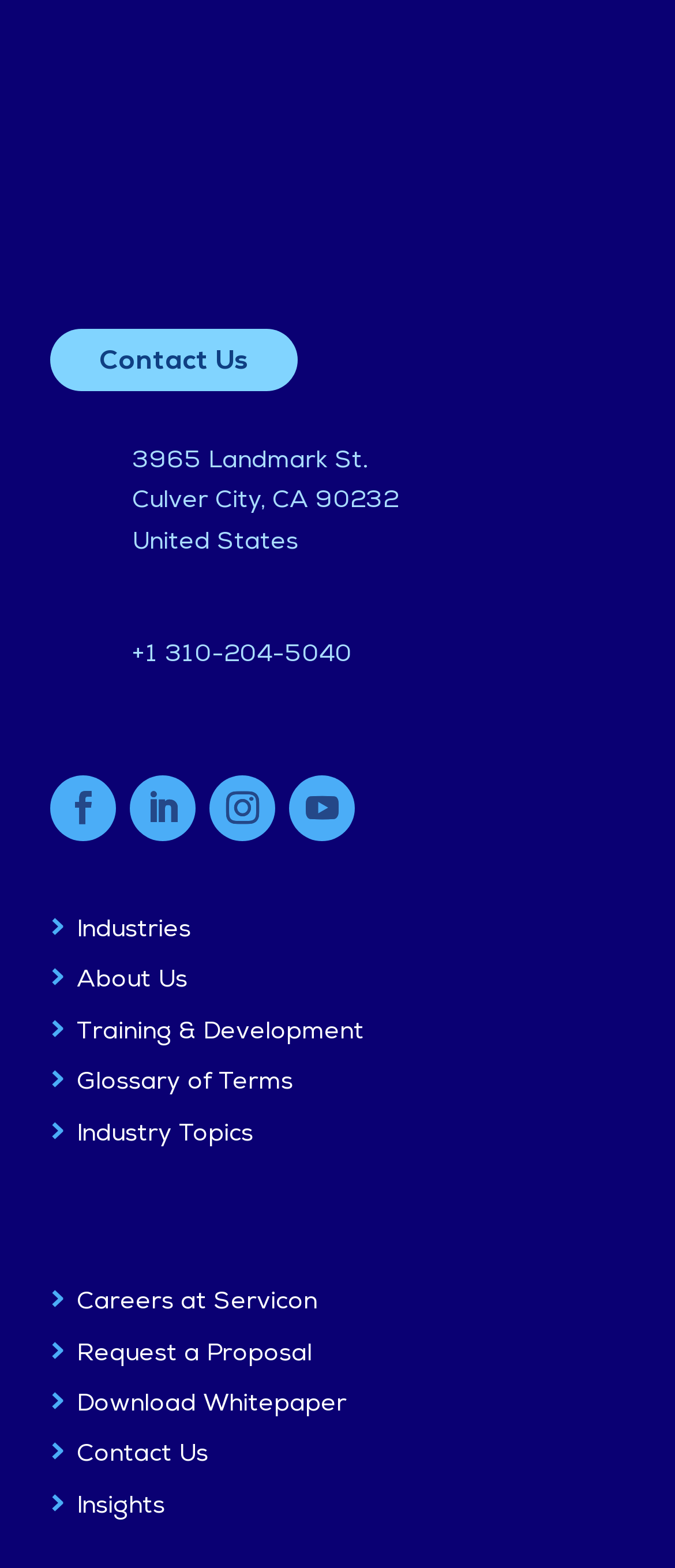Show the bounding box coordinates for the element that needs to be clicked to execute the following instruction: "Learn about the company". Provide the coordinates in the form of four float numbers between 0 and 1, i.e., [left, top, right, bottom].

[0.113, 0.619, 0.278, 0.634]